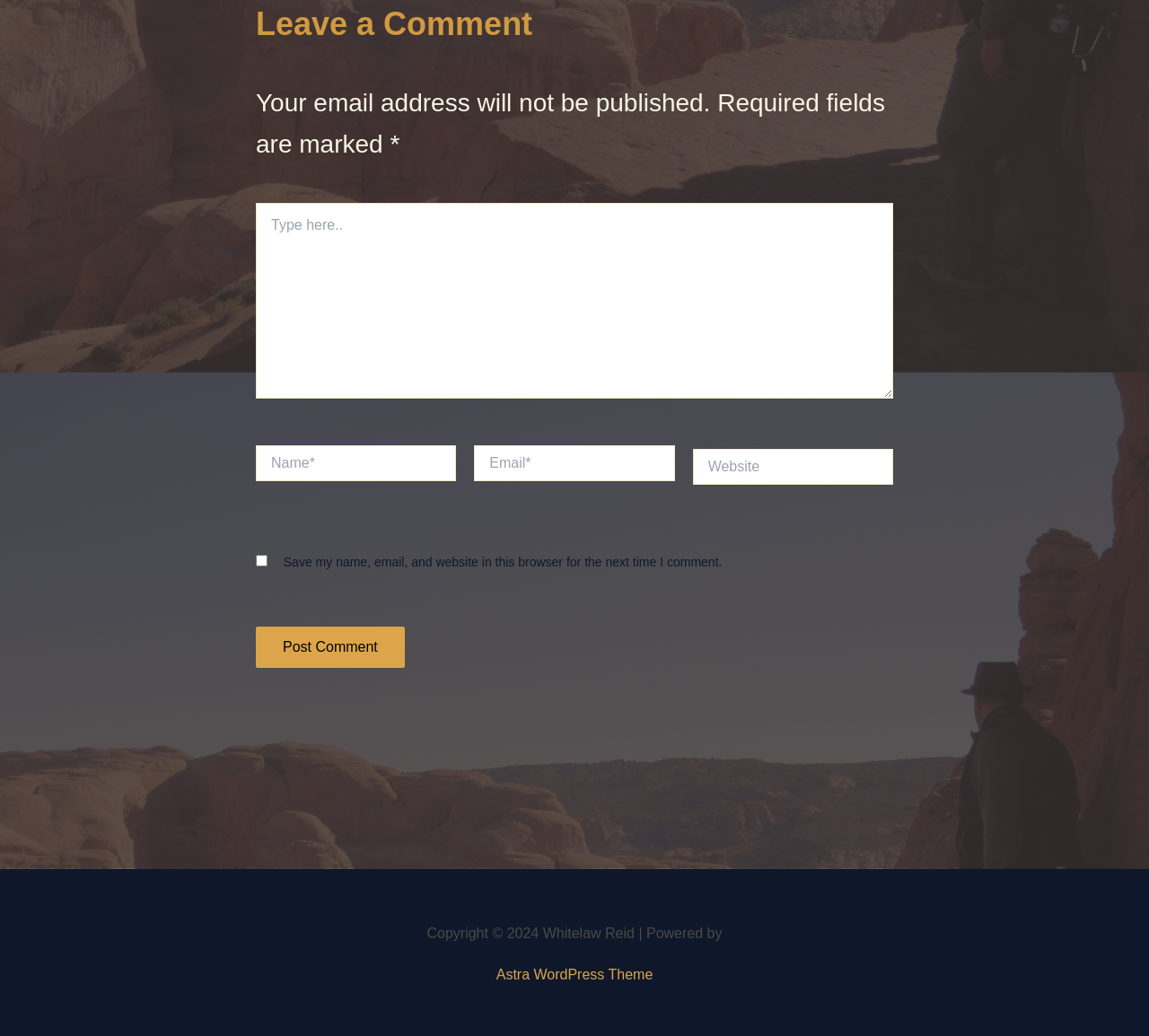What is the theme of the website?
Provide a concise answer using a single word or phrase based on the image.

Astra WordPress Theme